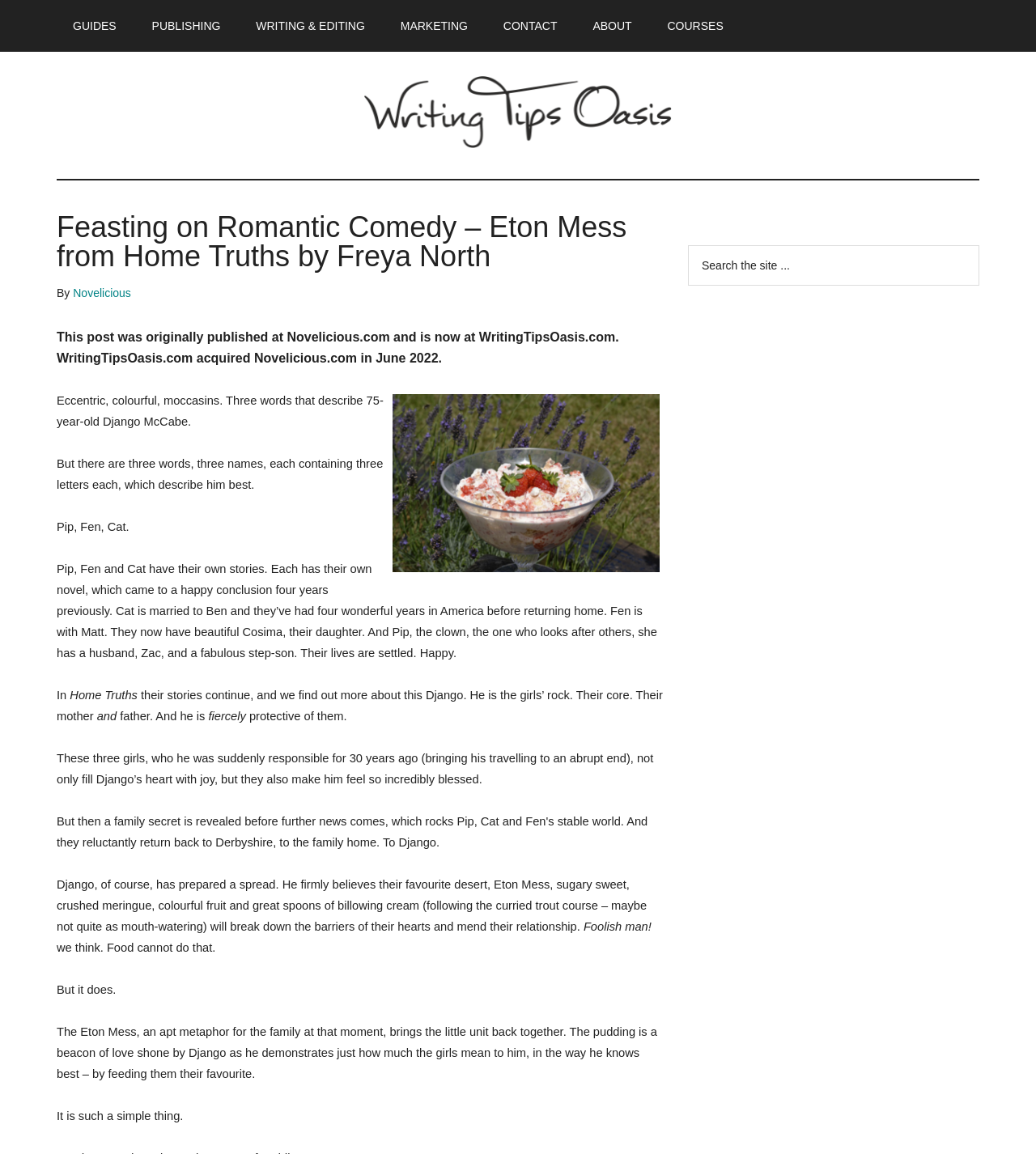Please mark the clickable region by giving the bounding box coordinates needed to complete this instruction: "Search the site".

[0.664, 0.213, 0.945, 0.248]